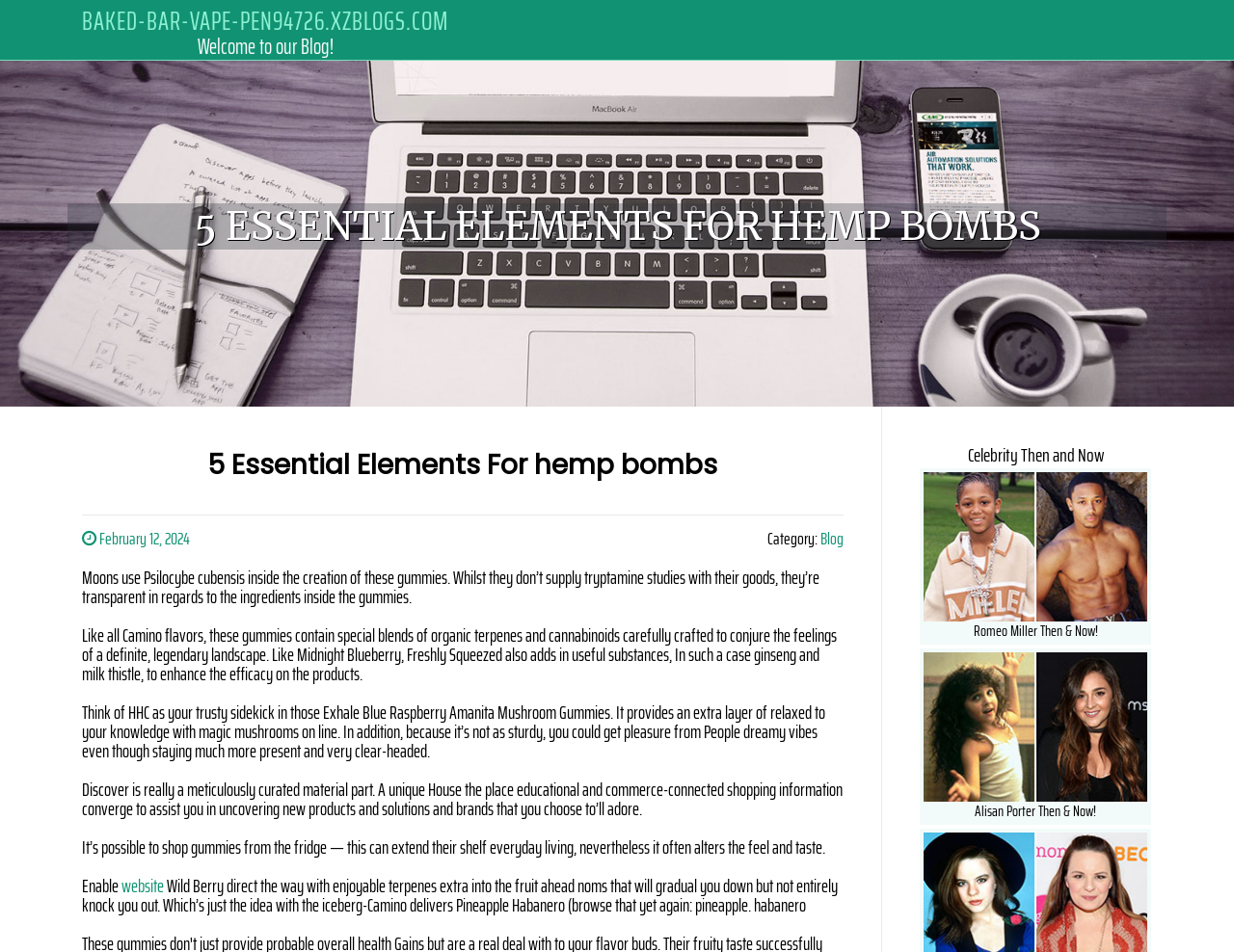Answer the following query concisely with a single word or phrase:
What is the effect of HHC in the Exhale Blue Raspberry Amanita Mushroom Gummies?

Relaxed feeling